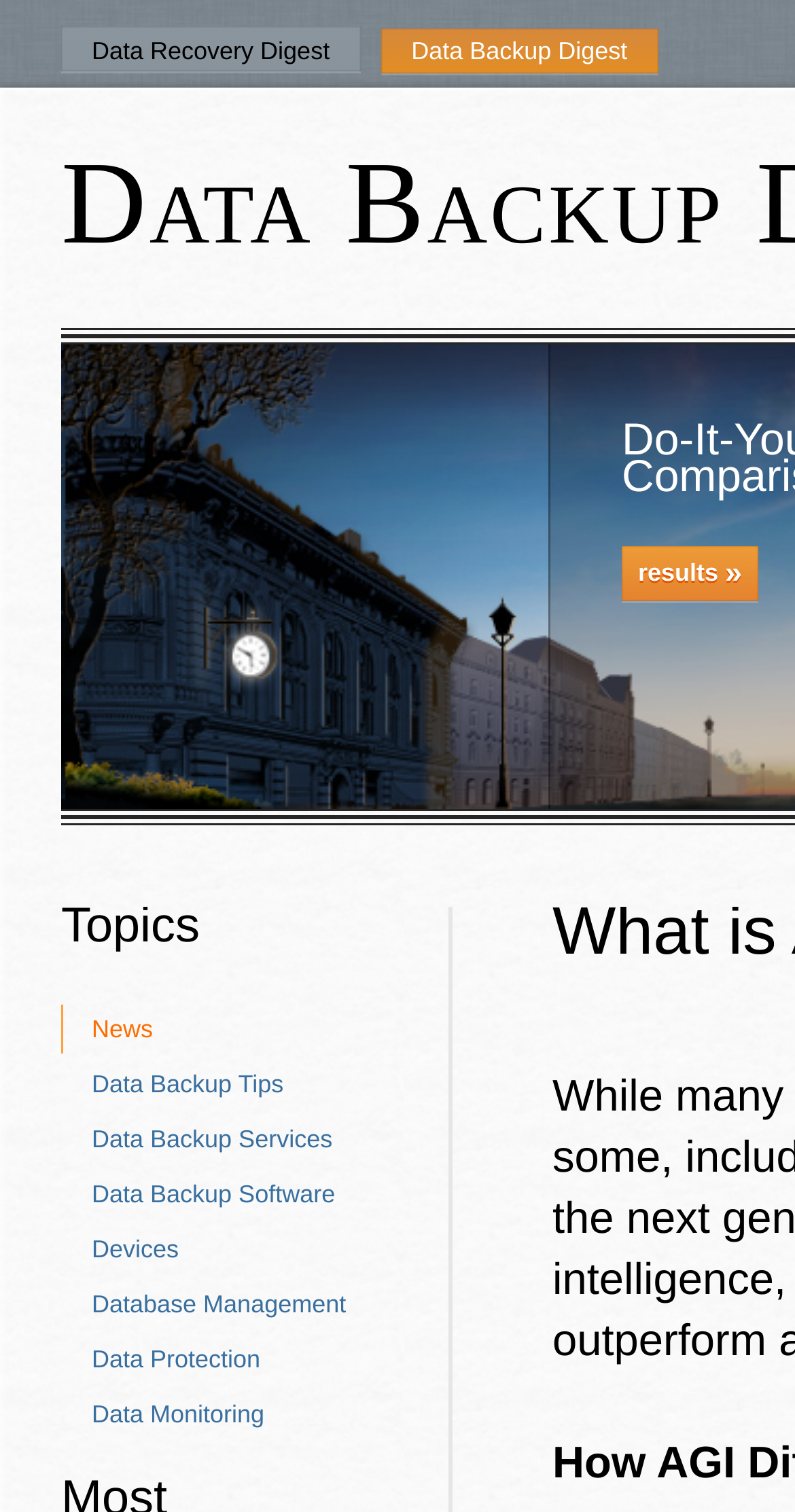Determine the bounding box coordinates of the target area to click to execute the following instruction: "go to Data Recovery Digest."

[0.077, 0.018, 0.453, 0.047]